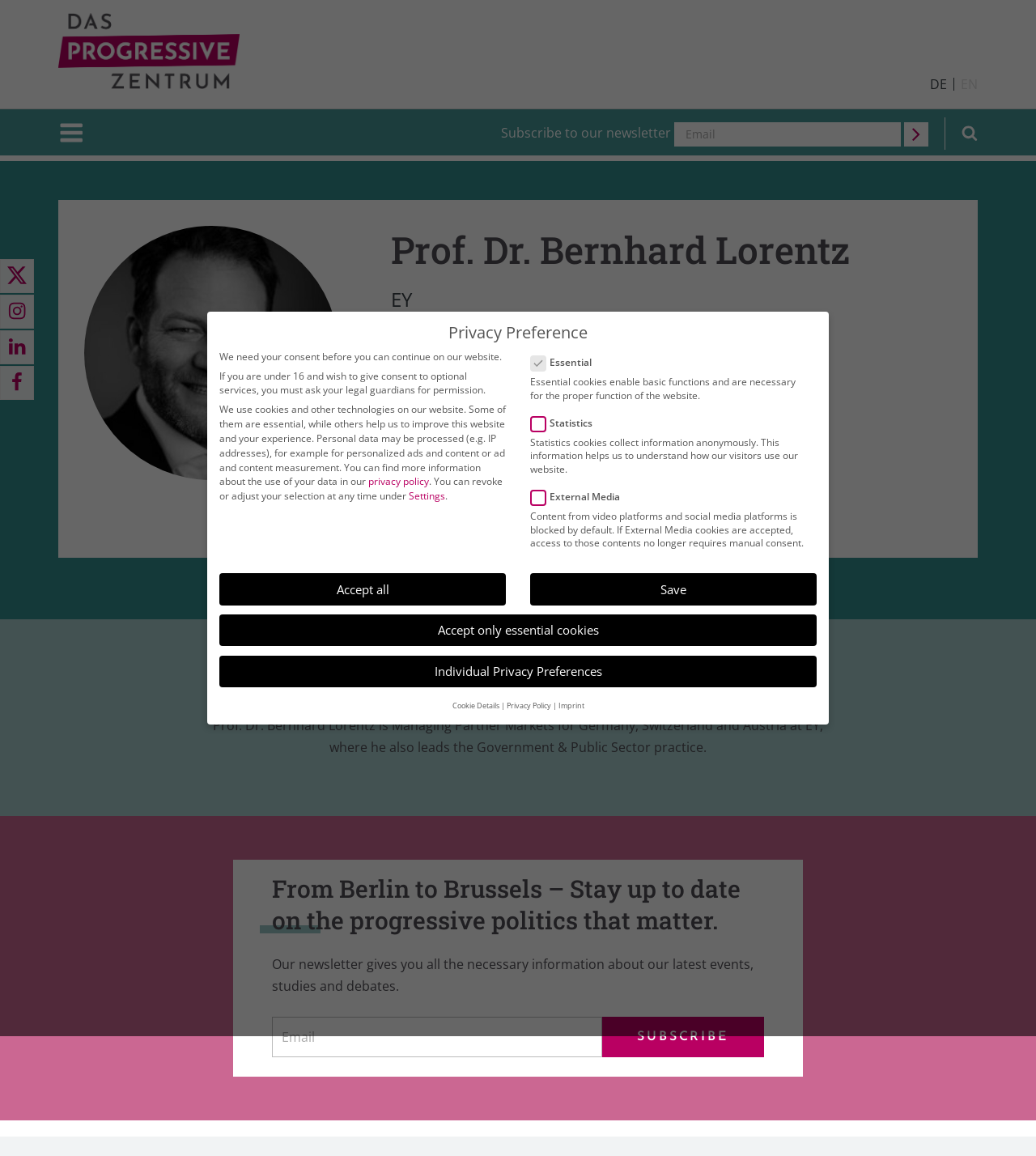Please provide a one-word or short phrase answer to the question:
What is the purpose of the newsletter?

To stay updated on progressive politics